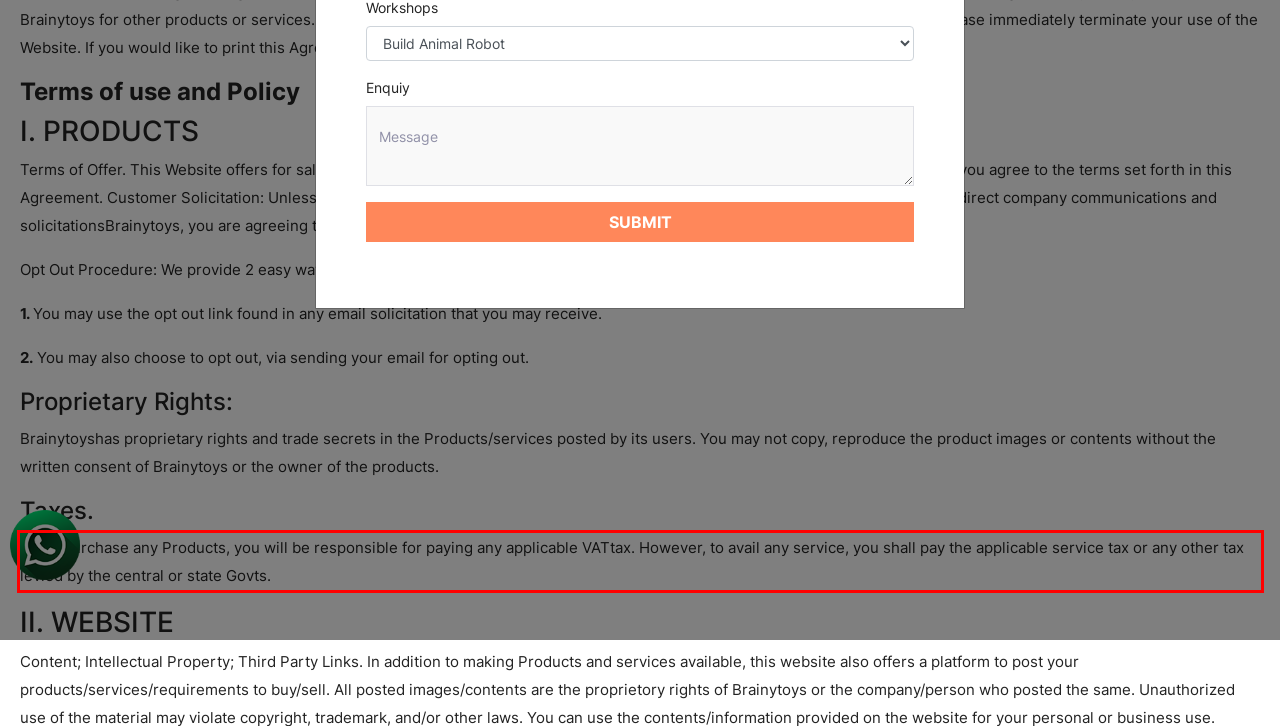You are looking at a screenshot of a webpage with a red rectangle bounding box. Use OCR to identify and extract the text content found inside this red bounding box.

If you purchase any Products, you will be responsible for paying any applicable VATtax. However, to avail any service, you shall pay the applicable service tax or any other tax levied by the central or state Govts.